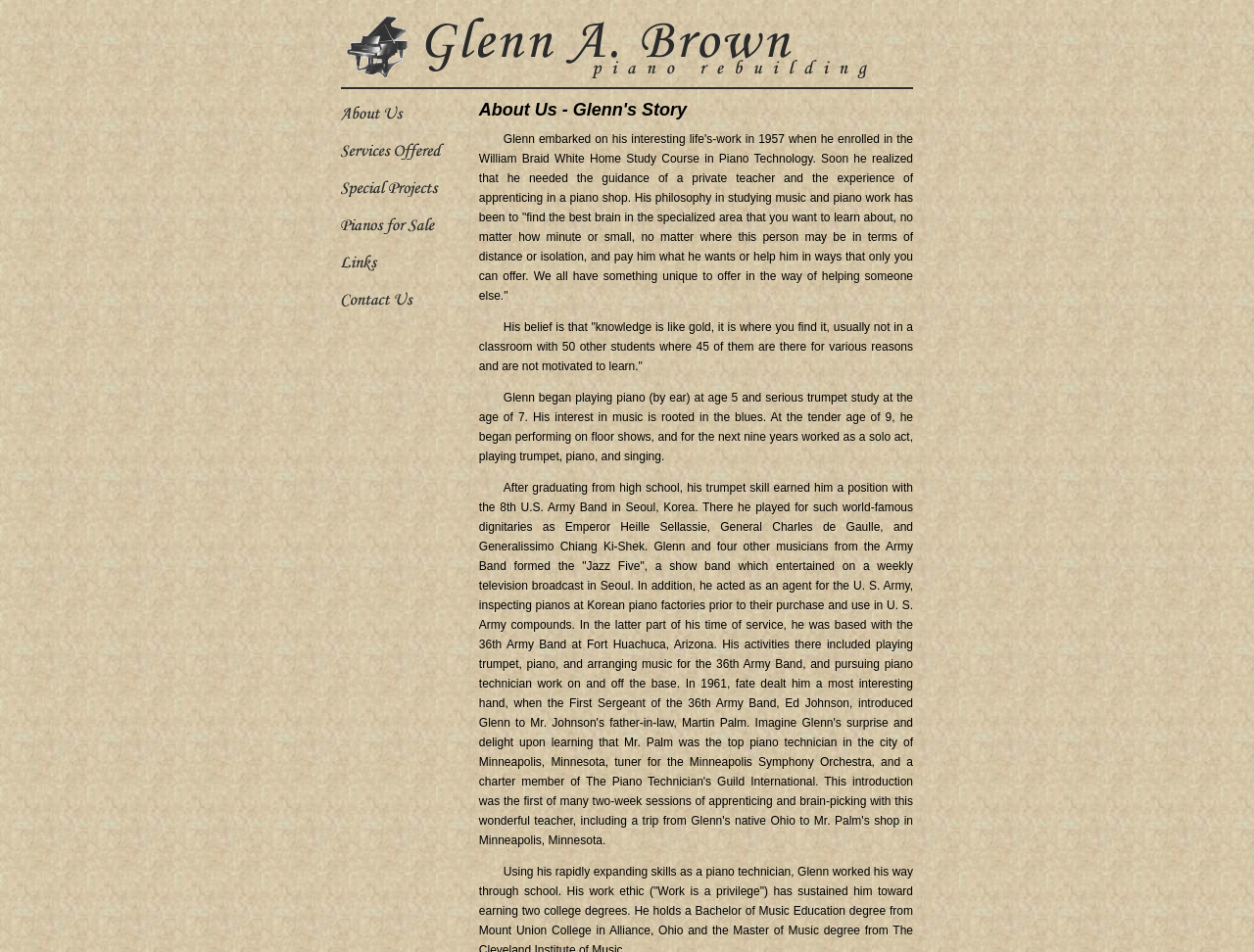Provide a short answer to the following question with just one word or phrase: What is the main topic of this webpage?

Piano Rebuilding